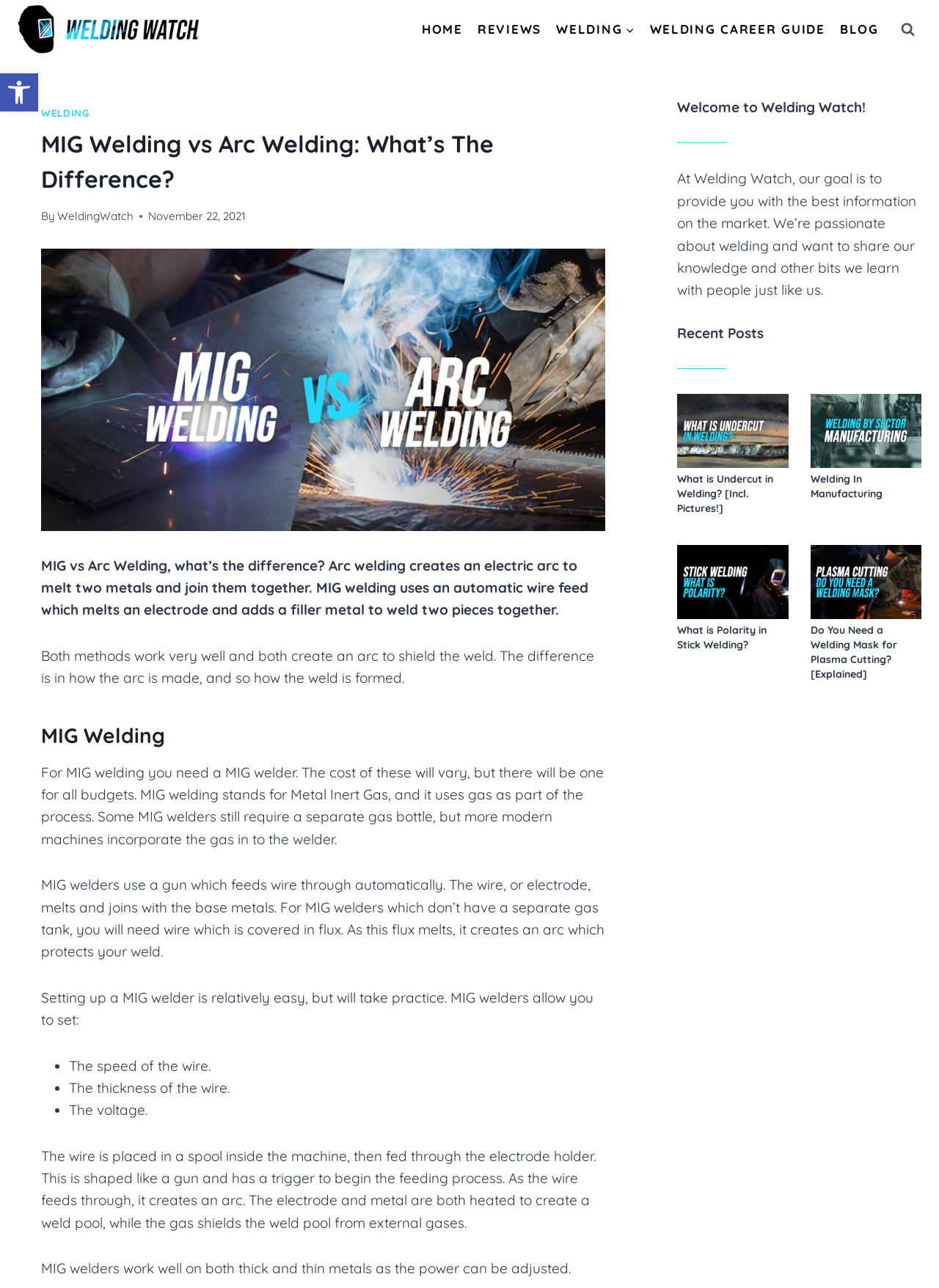Please determine the heading text of this webpage.

MIG Welding vs Arc Welding: What’s The Difference?